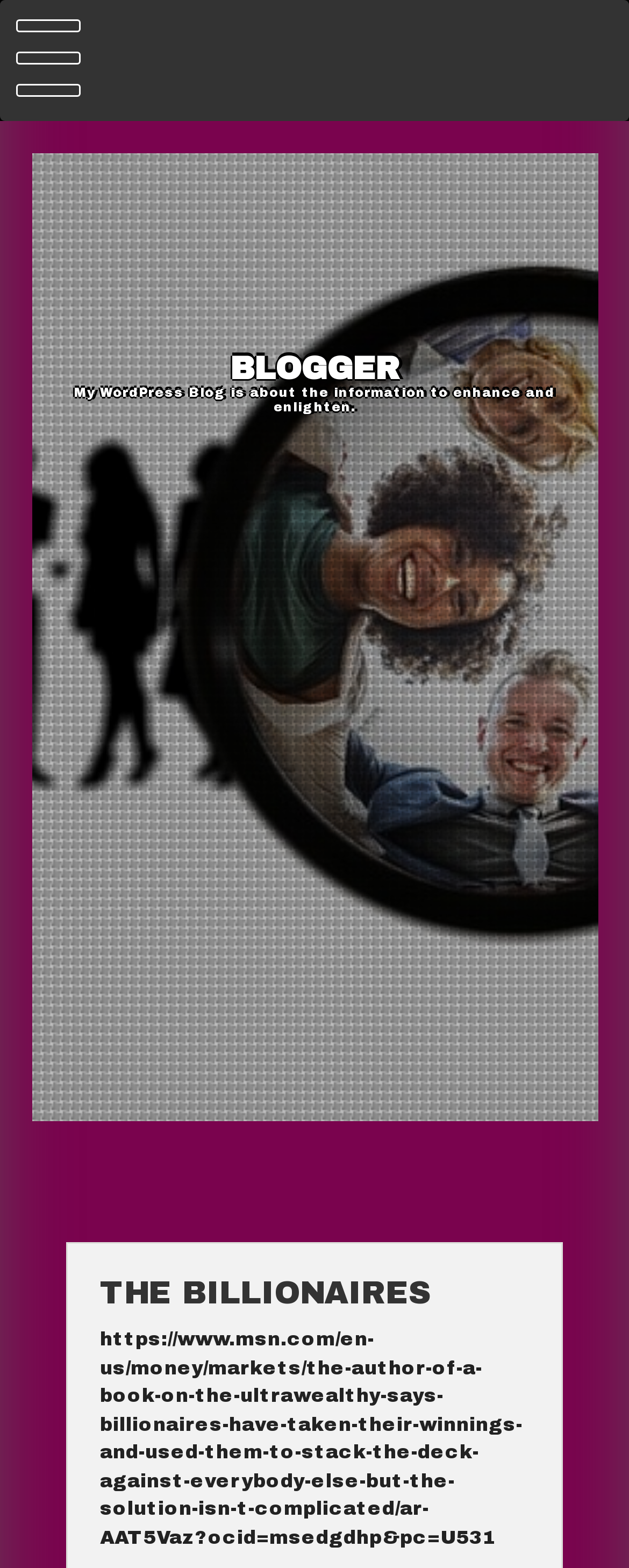Write an extensive caption that covers every aspect of the webpage.

The webpage is titled "The Billionaires – Blogger" and appears to be a blog page. At the top, there is a button that controls the primary menu, taking up the full width of the page. Below the button, there is a link on the left side, followed by a link to "BLOGGER" on the right side.

The main content of the page starts with a brief description, "My WordPress Blog is about the information to enhance and enlighten," which spans most of the page's width. Below this description, there is a header section that contains the title "THE BILLIONAIRES" in a prominent font.

Under the header, there is a link to an article from MSN, titled "The author of a book on the ultrawealthy says billionaires have taken their winnings and used them to stack the deck against everybody else, but the solution isn't complicated." This link takes up a significant portion of the page's width and is positioned near the bottom of the page.